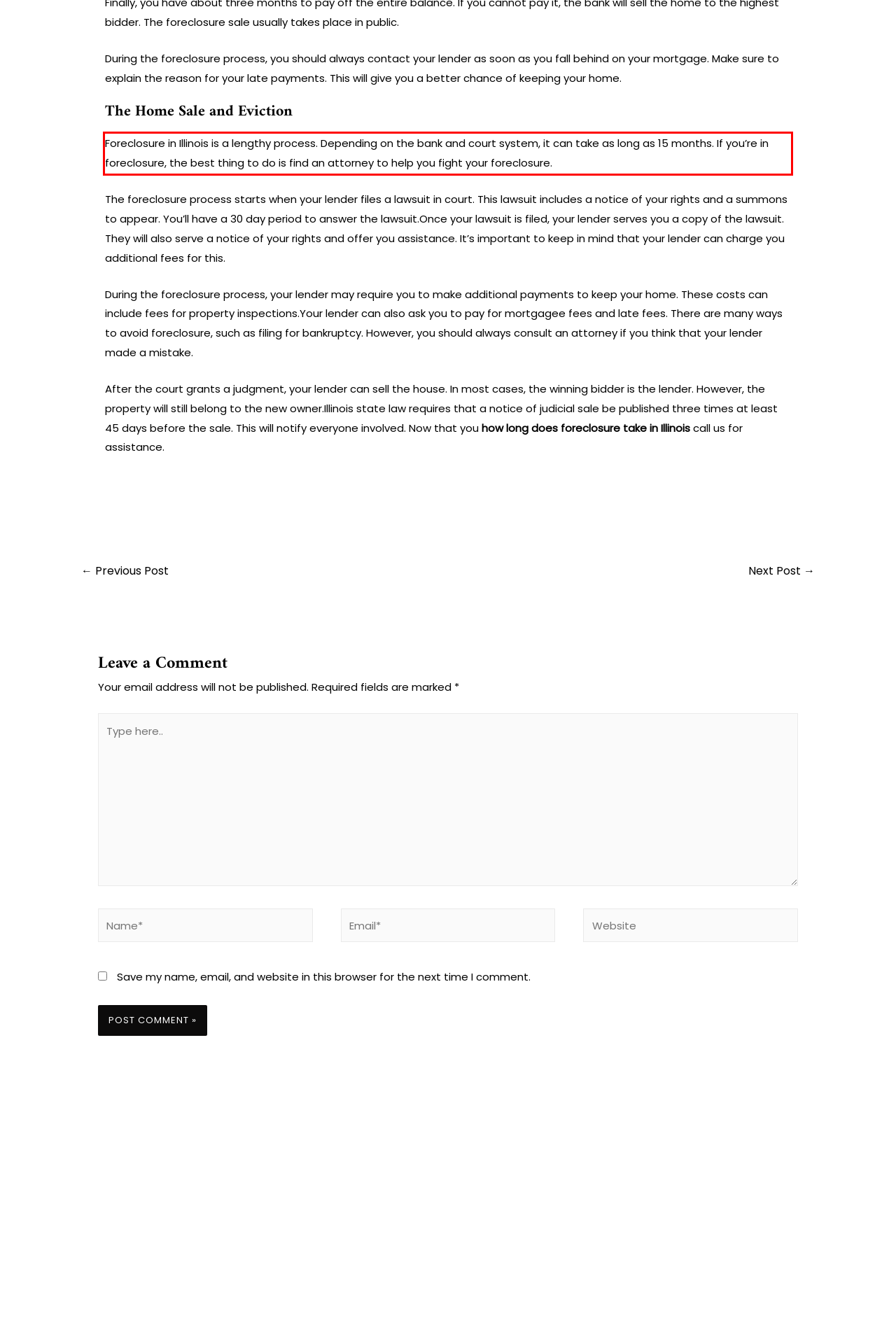Analyze the screenshot of the webpage that features a red bounding box and recognize the text content enclosed within this red bounding box.

Foreclosure in Illinois is a lengthy process. Depending on the bank and court system, it can take as long as 15 months. If you’re in foreclosure, the best thing to do is find an attorney to help you fight your foreclosure.